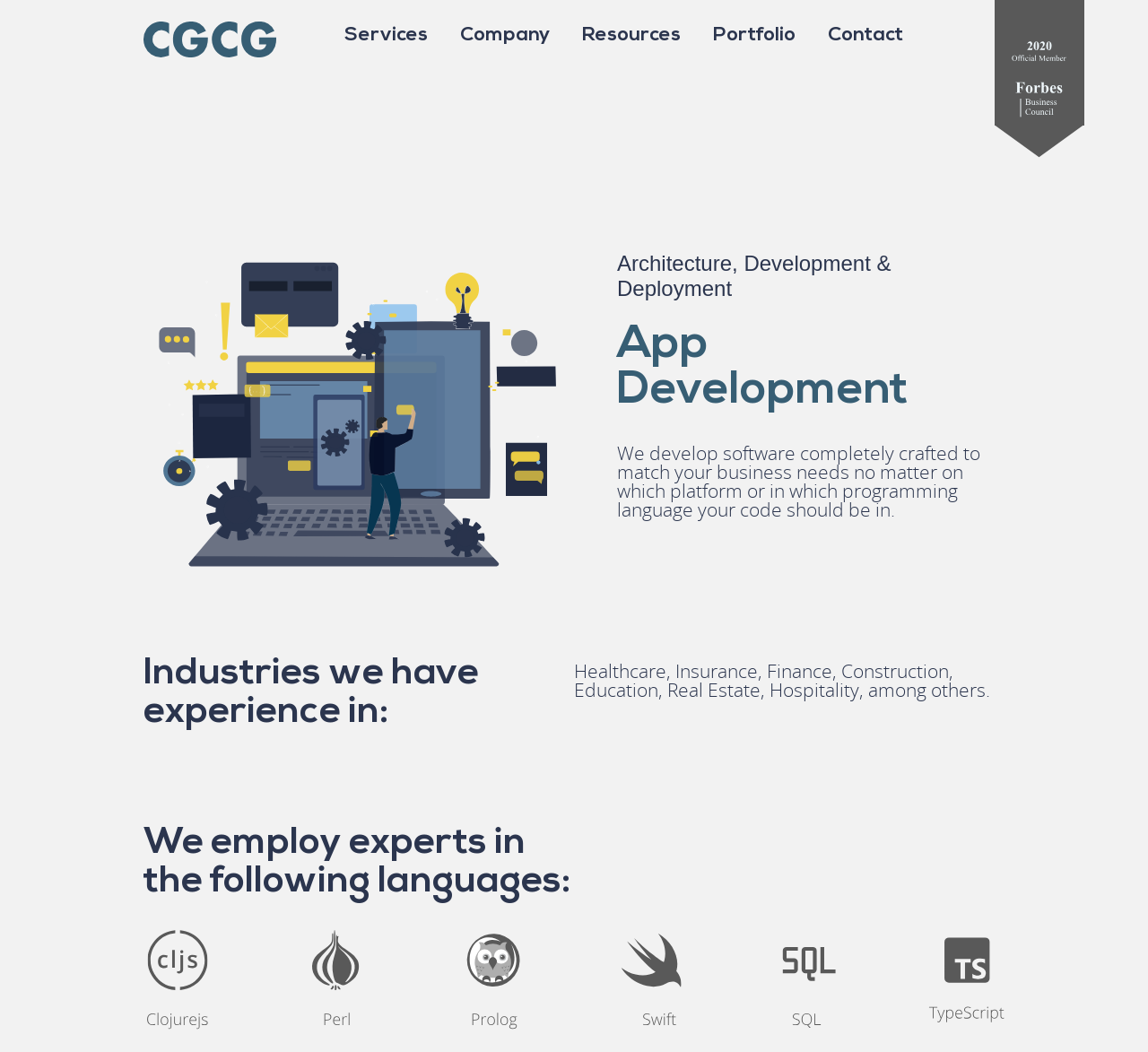Identify the coordinates of the bounding box for the element described below: "Resources". Return the coordinates as four float numbers between 0 and 1: [left, top, right, bottom].

[0.507, 0.024, 0.618, 0.043]